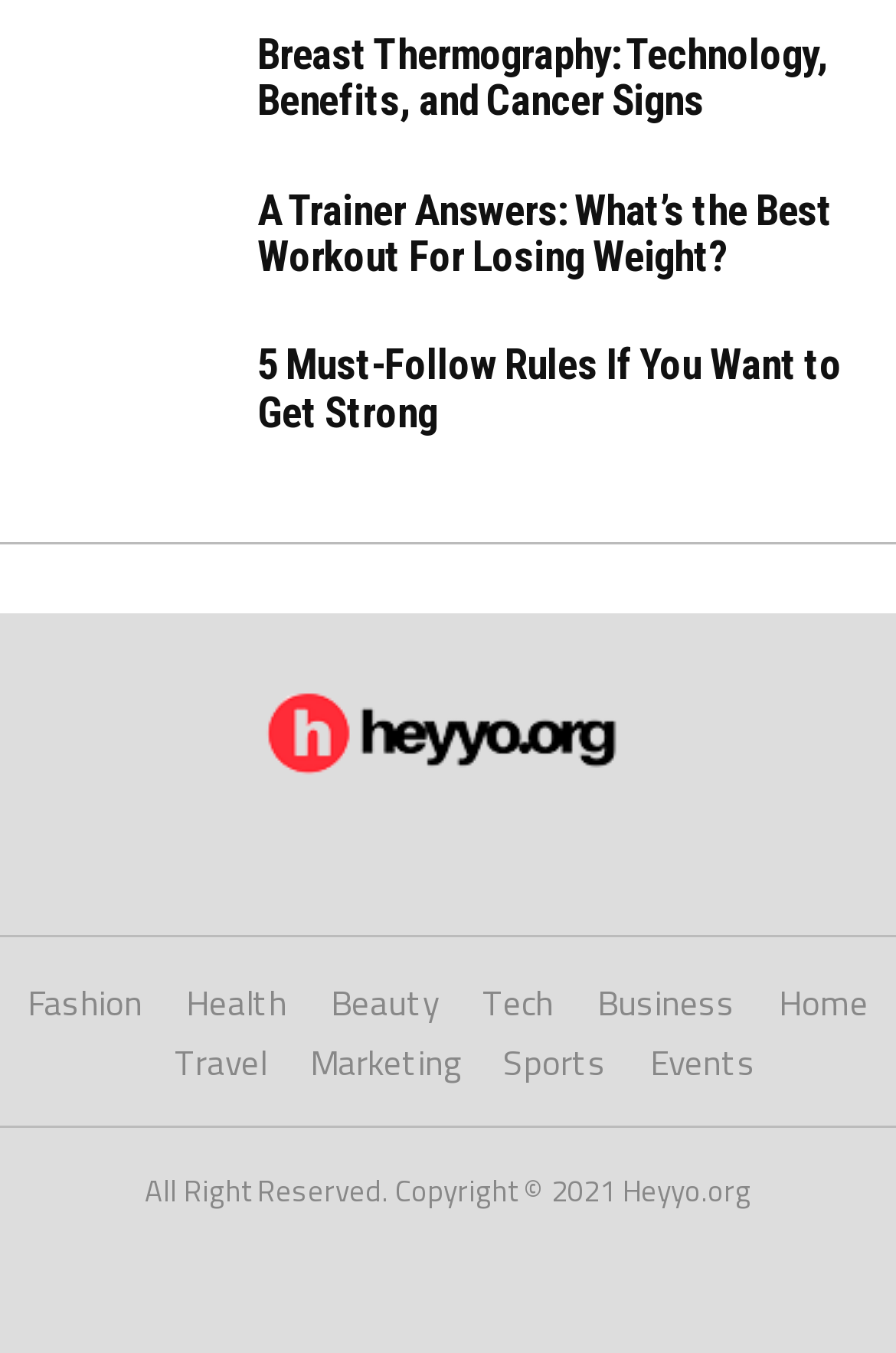Determine the bounding box coordinates for the region that must be clicked to execute the following instruction: "Read the article about the best workout for losing weight".

[0.287, 0.137, 0.929, 0.207]